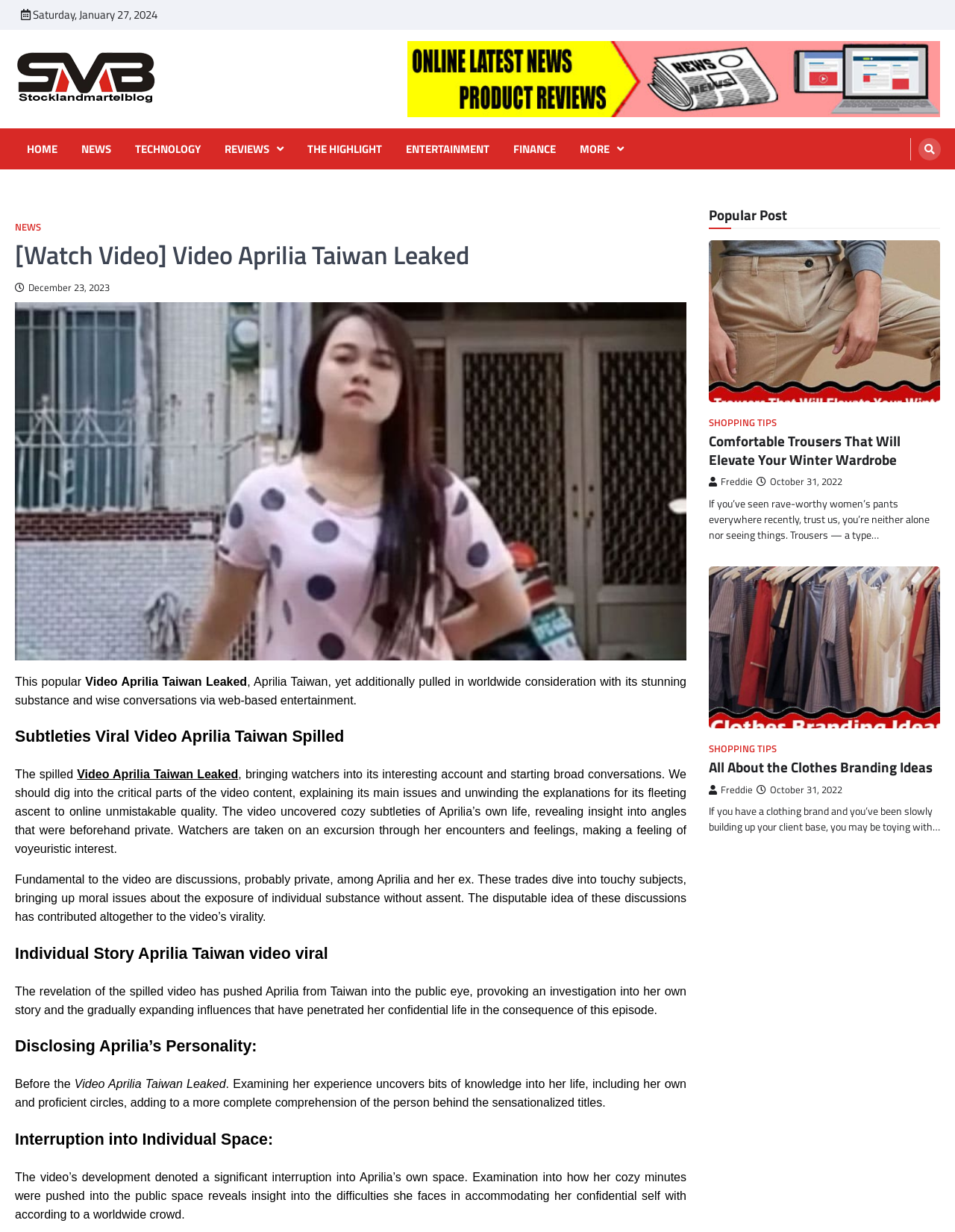What is the date of the article?
Ensure your answer is thorough and detailed.

I found the date of the article by looking at the top of the webpage, where it says 'Saturday, January 27, 2024' in a static text element.